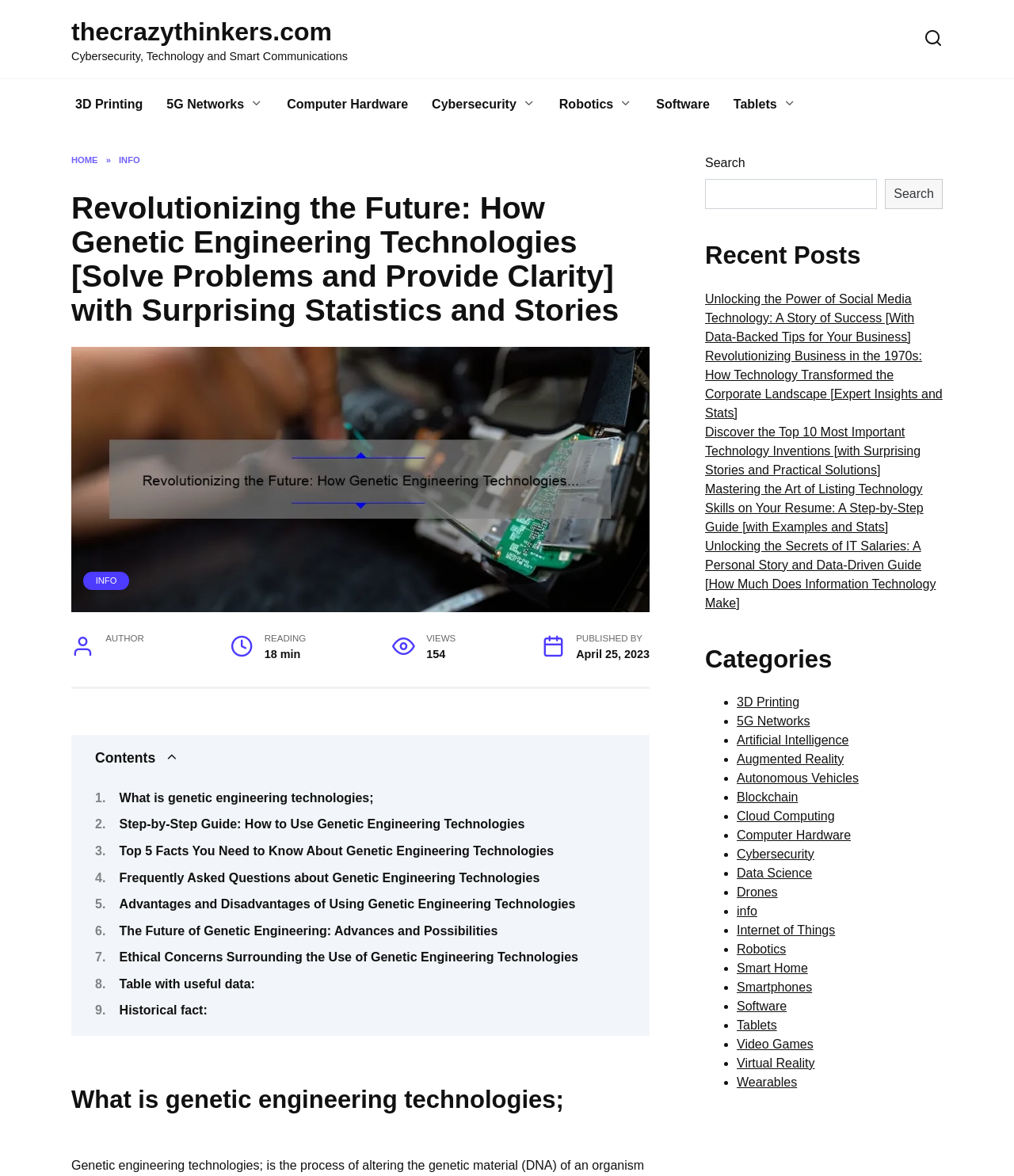Using the provided element description, identify the bounding box coordinates as (top-left x, top-left y, bottom-right x, bottom-right y). Ensure all values are between 0 and 1. Description: parent_node: Search name="s"

[0.695, 0.152, 0.865, 0.178]